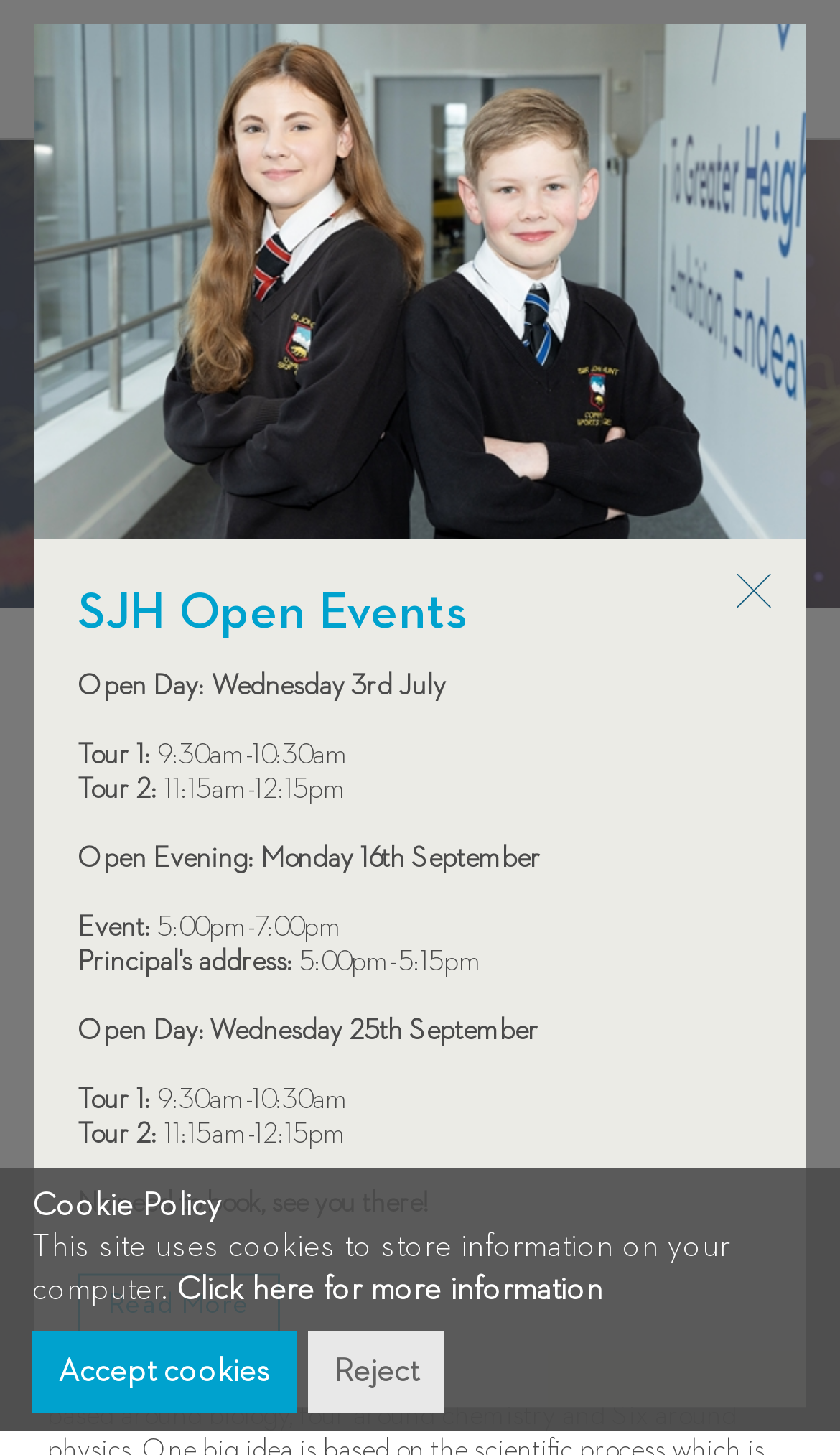Explain the features and main sections of the webpage comprehensively.

The webpage is about Sir John Hunt, likely a school or educational institution. At the top, there are three links aligned horizontally, with an image situated between the first and second links. Below this, there is a layout table with two rows. The first row contains a navigation menu with links to "OUR COLLEGE", "CURRICULUM", and "SCIENCE". The second row has a heading "Science" and a brief description of the science curriculum.

Following this, there is a block of text that elaborates on the science curriculum, explaining how it allows pupils to develop knowledge and skills in biology, chemistry, and physics. Below this, there is a heading "Big Ideas in Science".

On the right side of the page, there is a layout table with an image at the top, followed by a heading "SJH Open Events" and a series of open day and evening events with dates, times, and tour schedules. There is also a "Read More" link at the bottom of this section.

At the bottom of the page, there is a section with a "Cookie Policy" heading, which informs users that the site uses cookies to store information. There are links to learn more about the cookie policy and buttons to accept or reject cookies.